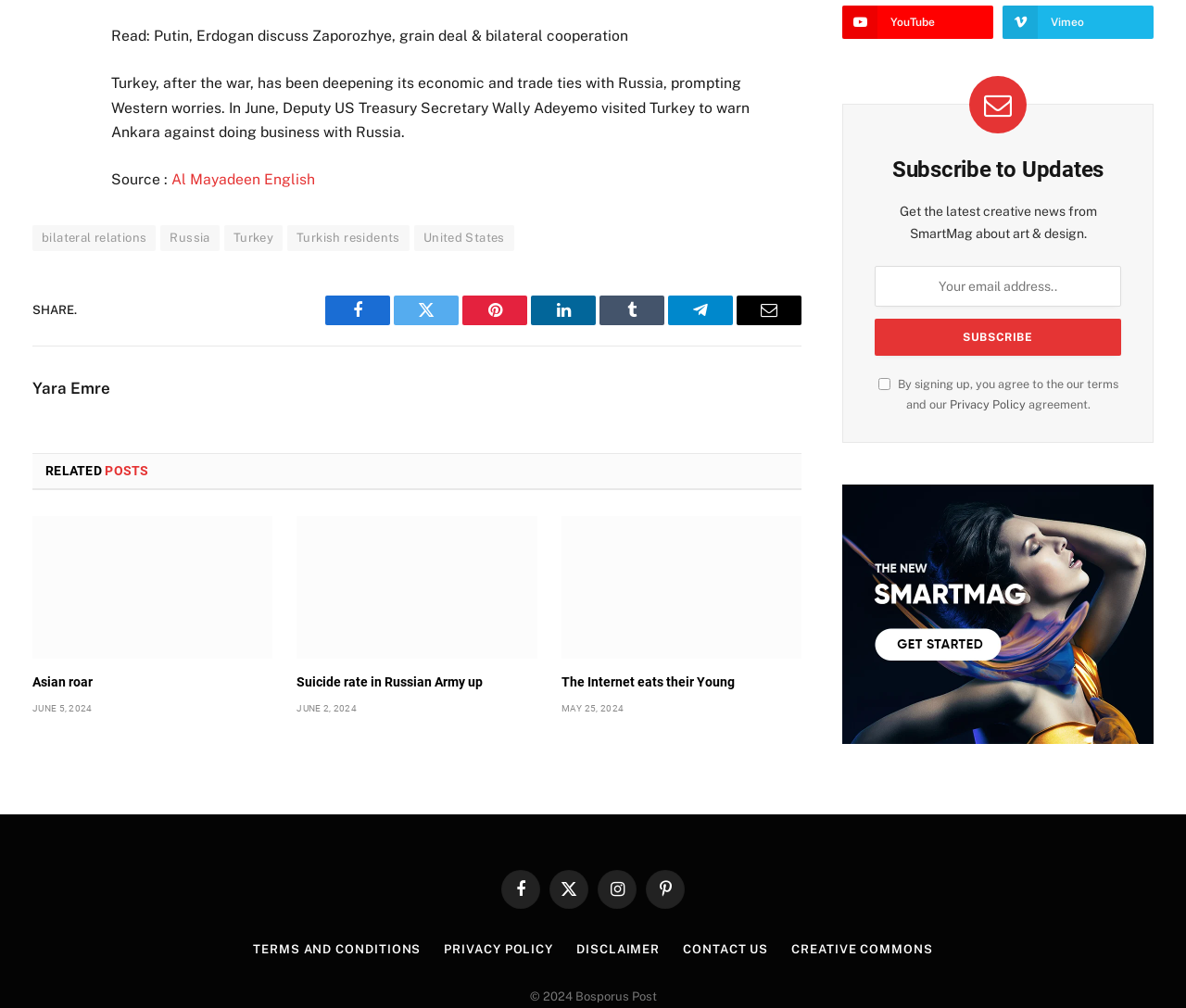Using floating point numbers between 0 and 1, provide the bounding box coordinates in the format (top-left x, top-left y, bottom-right x, bottom-right y). Locate the UI element described here: name="EMAIL" placeholder="Your email address.."

[0.737, 0.264, 0.946, 0.304]